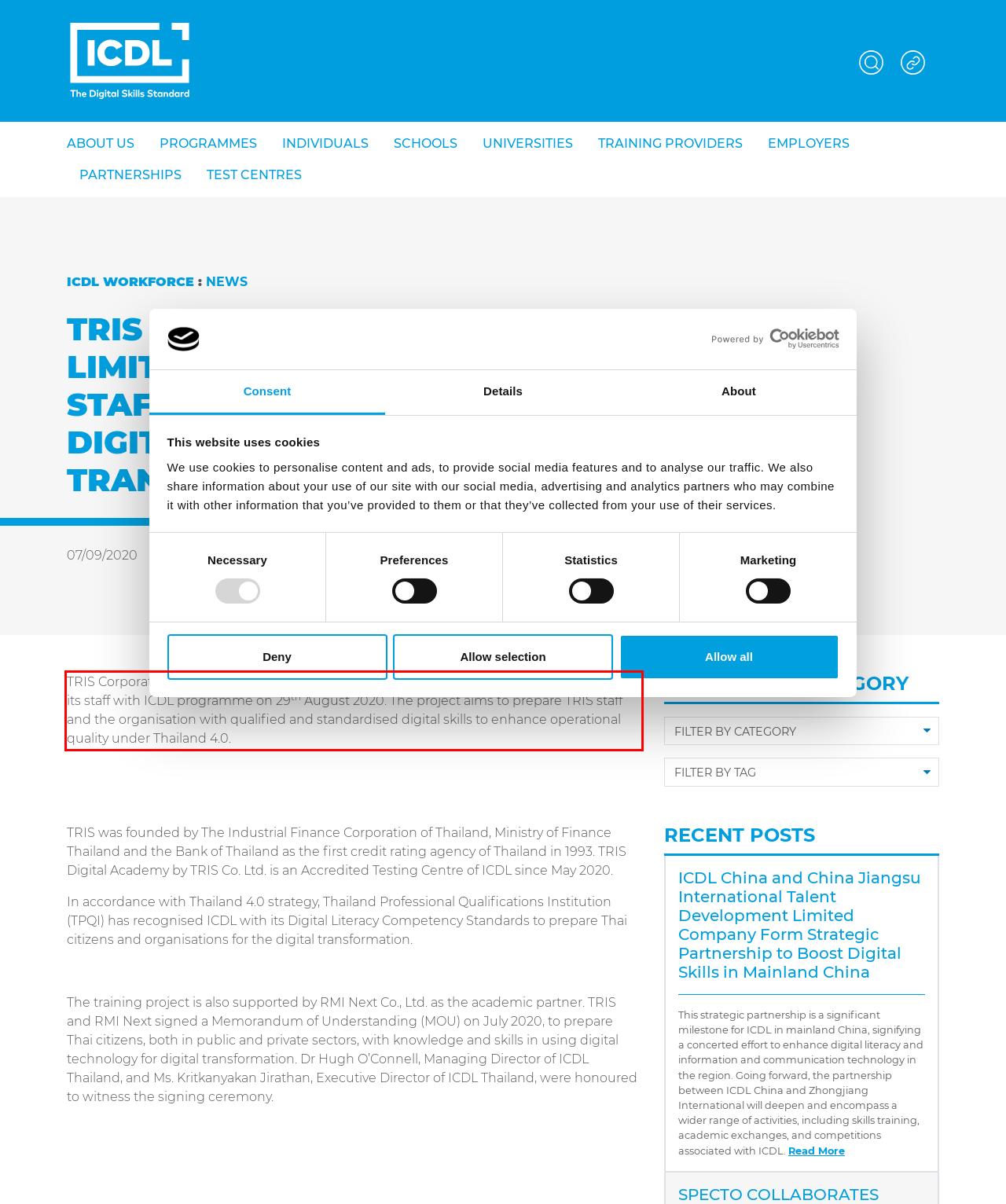Within the screenshot of the webpage, there is a red rectangle. Please recognize and generate the text content inside this red bounding box.

TRIS Corporation Limited (TRIS) organised a Building Digital Manpower training project for its staff with ICDL programme on 29th August 2020. The project aims to prepare TRIS staff and the organisation with qualified and standardised digital skills to enhance operational quality under Thailand 4.0.